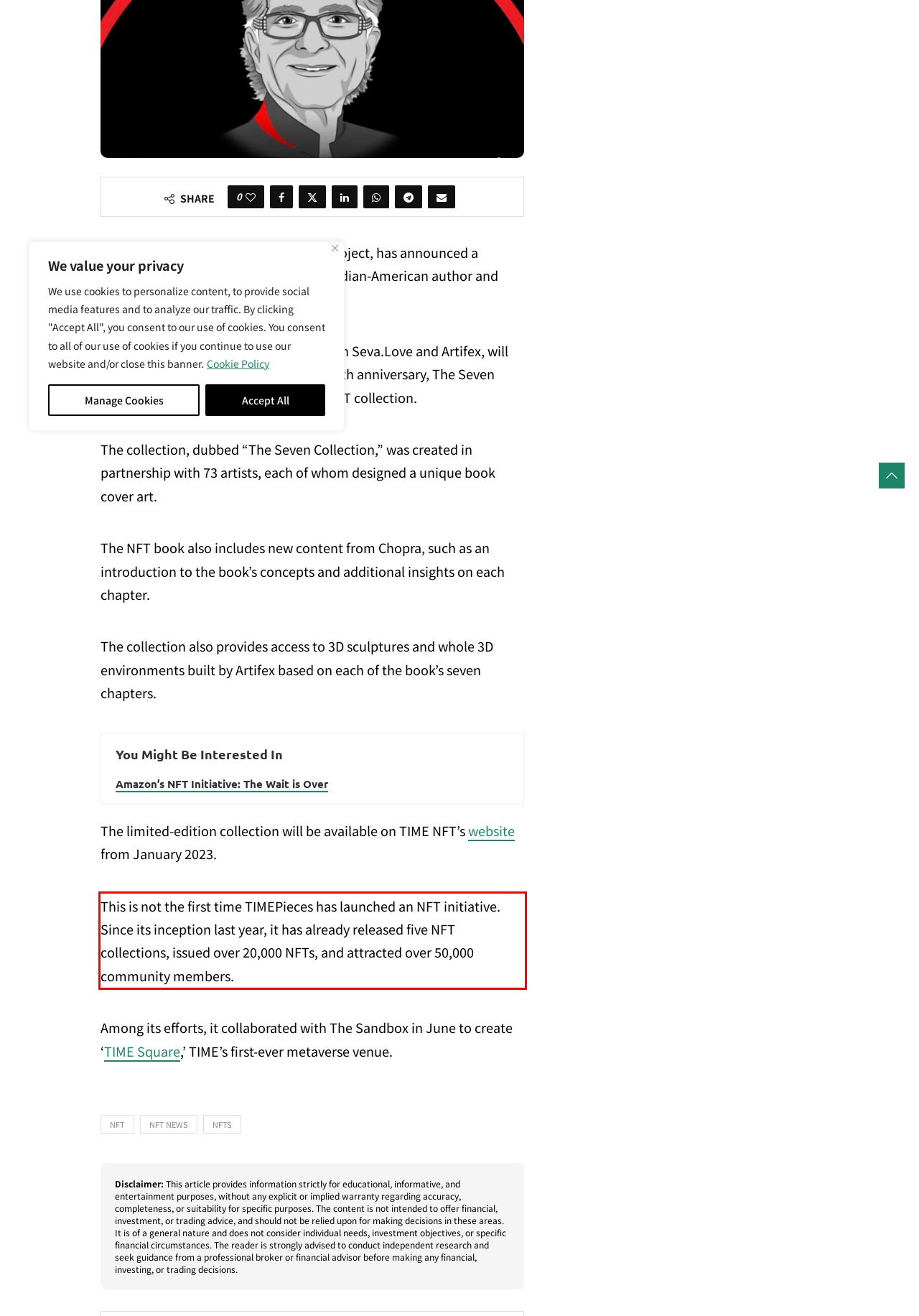Extract and provide the text found inside the red rectangle in the screenshot of the webpage.

This is not the first time TIMEPieces has launched an NFT initiative. Since its inception last year, it has already released five NFT collections, issued over 20,000 NFTs, and attracted over 50,000 community members.